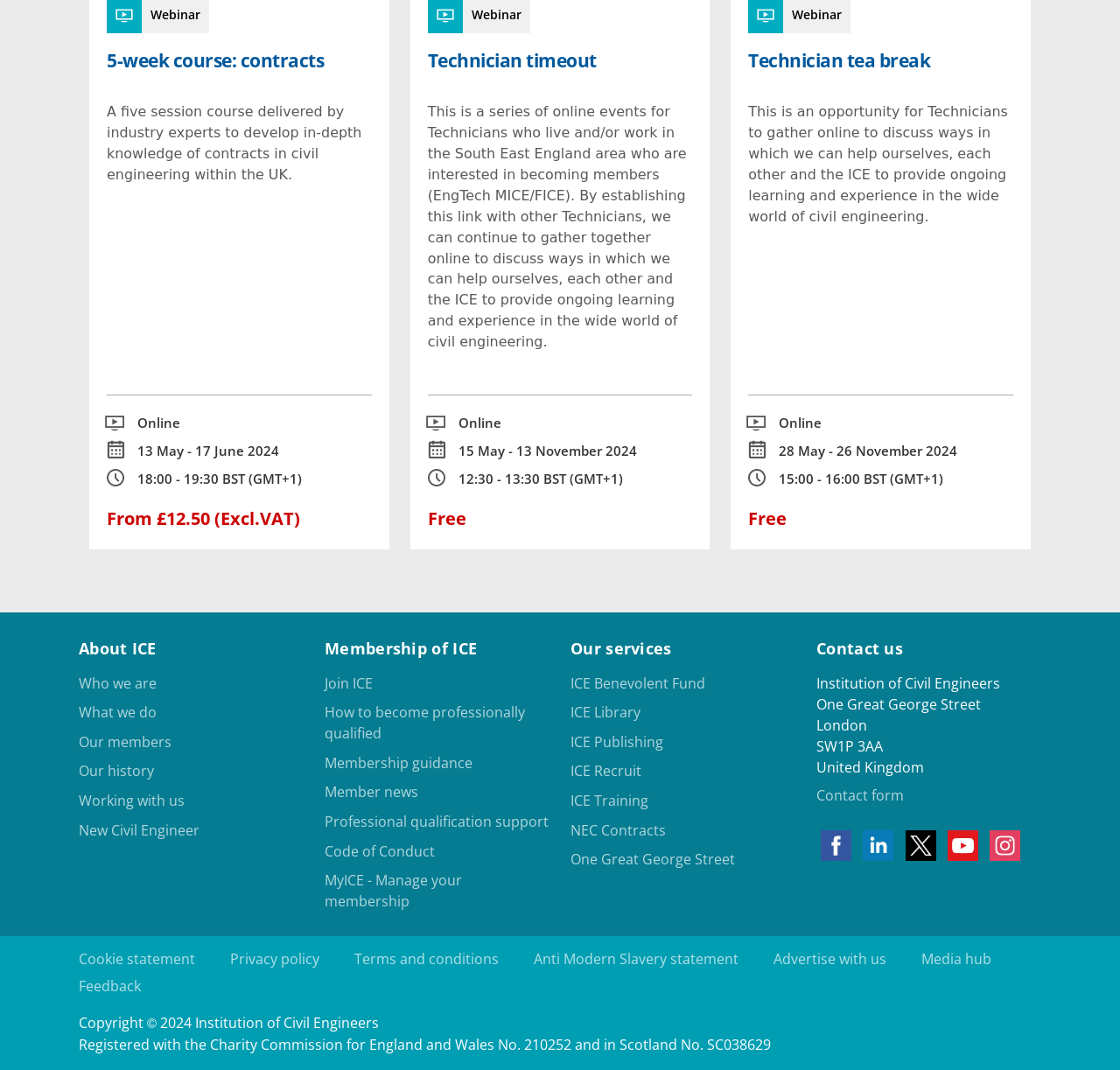What is the topic of the Technician tea break event?
Using the visual information from the image, give a one-word or short-phrase answer.

Civil engineering